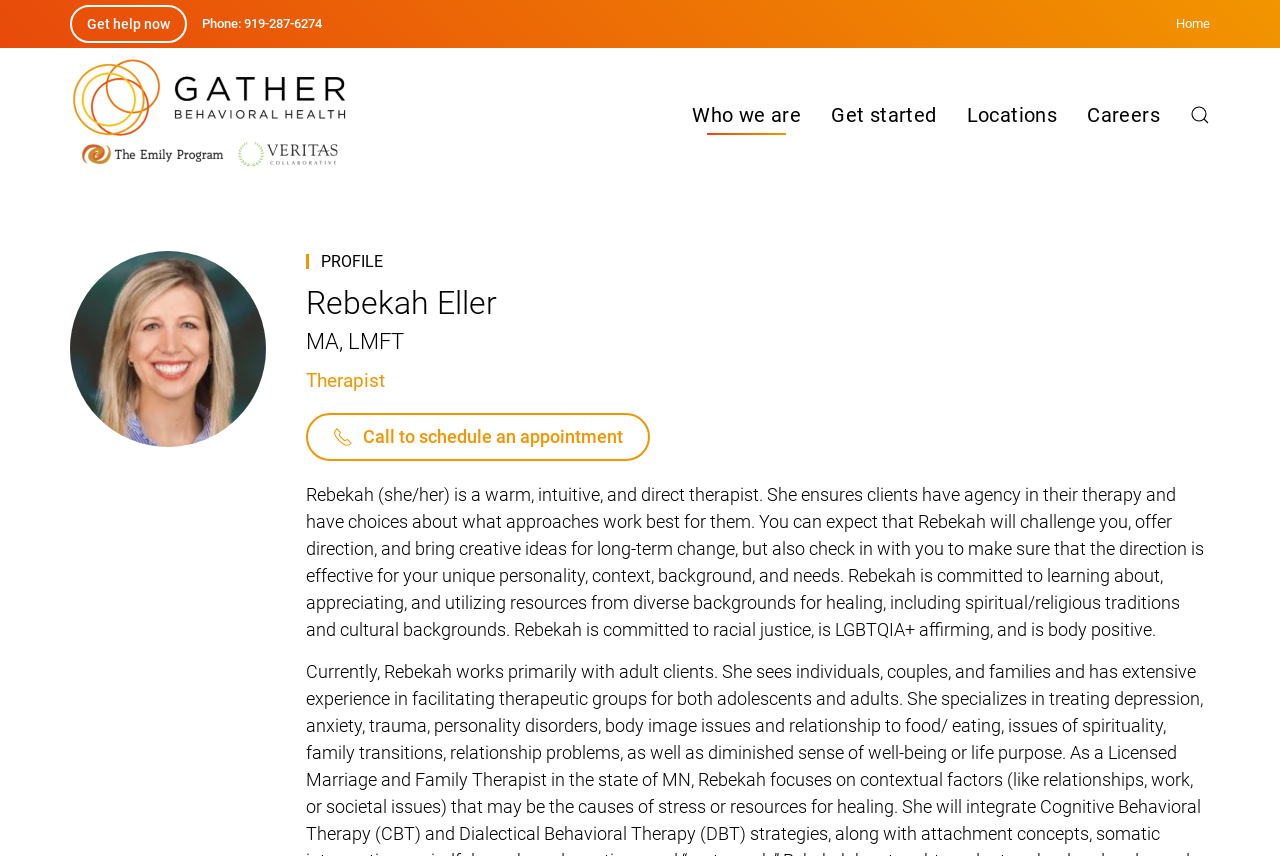Highlight the bounding box coordinates of the element you need to click to perform the following instruction: "Click on the CONTACT ME link."

None